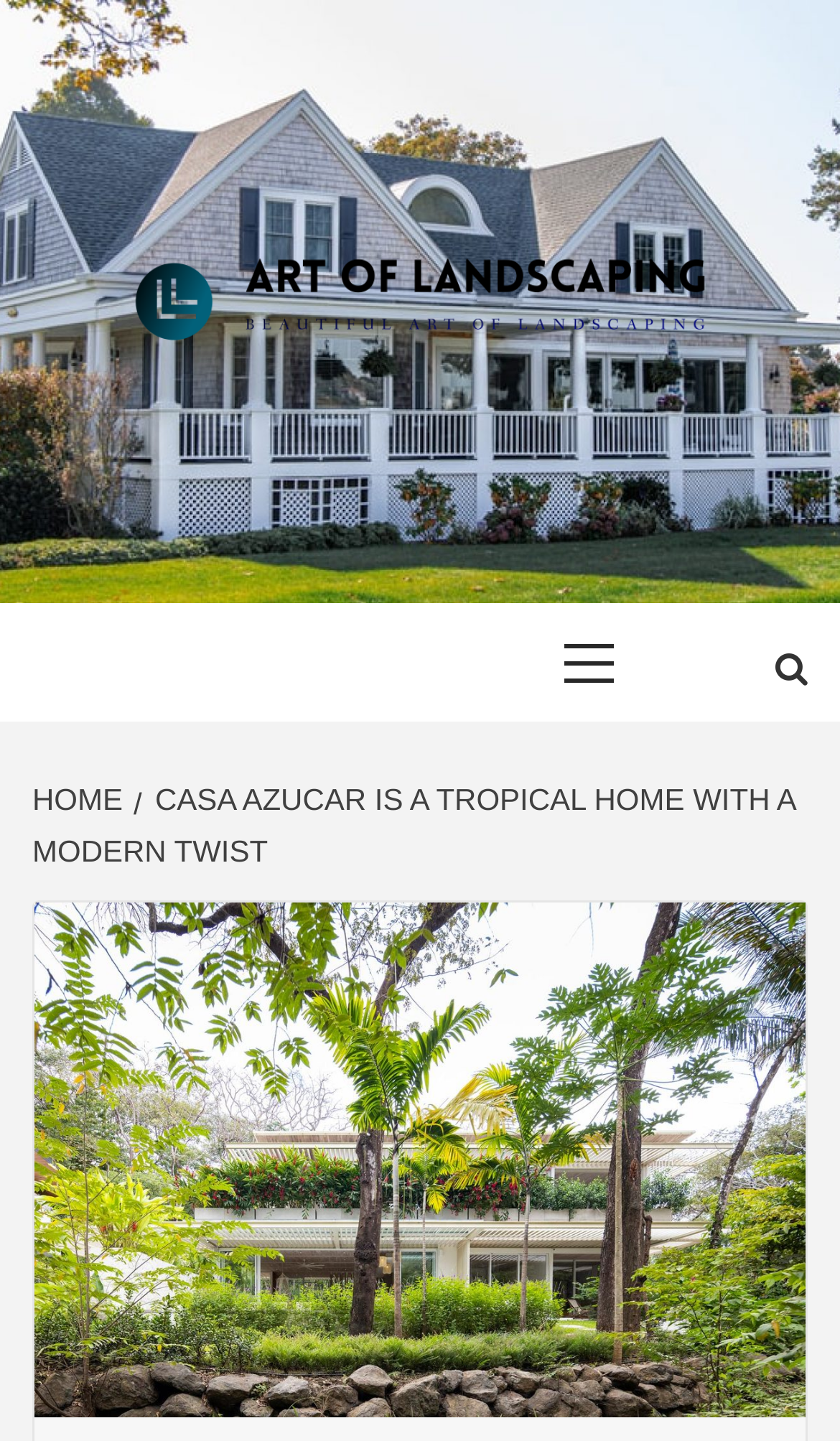Look at the image and answer the question in detail:
What is the current page?

The breadcrumb navigation shows 'HOME' as the current page, and the link '/ CASA AZUCAR IS A TROPICAL HOME WITH A MODERN TWIST' suggests that the current page is the home page.